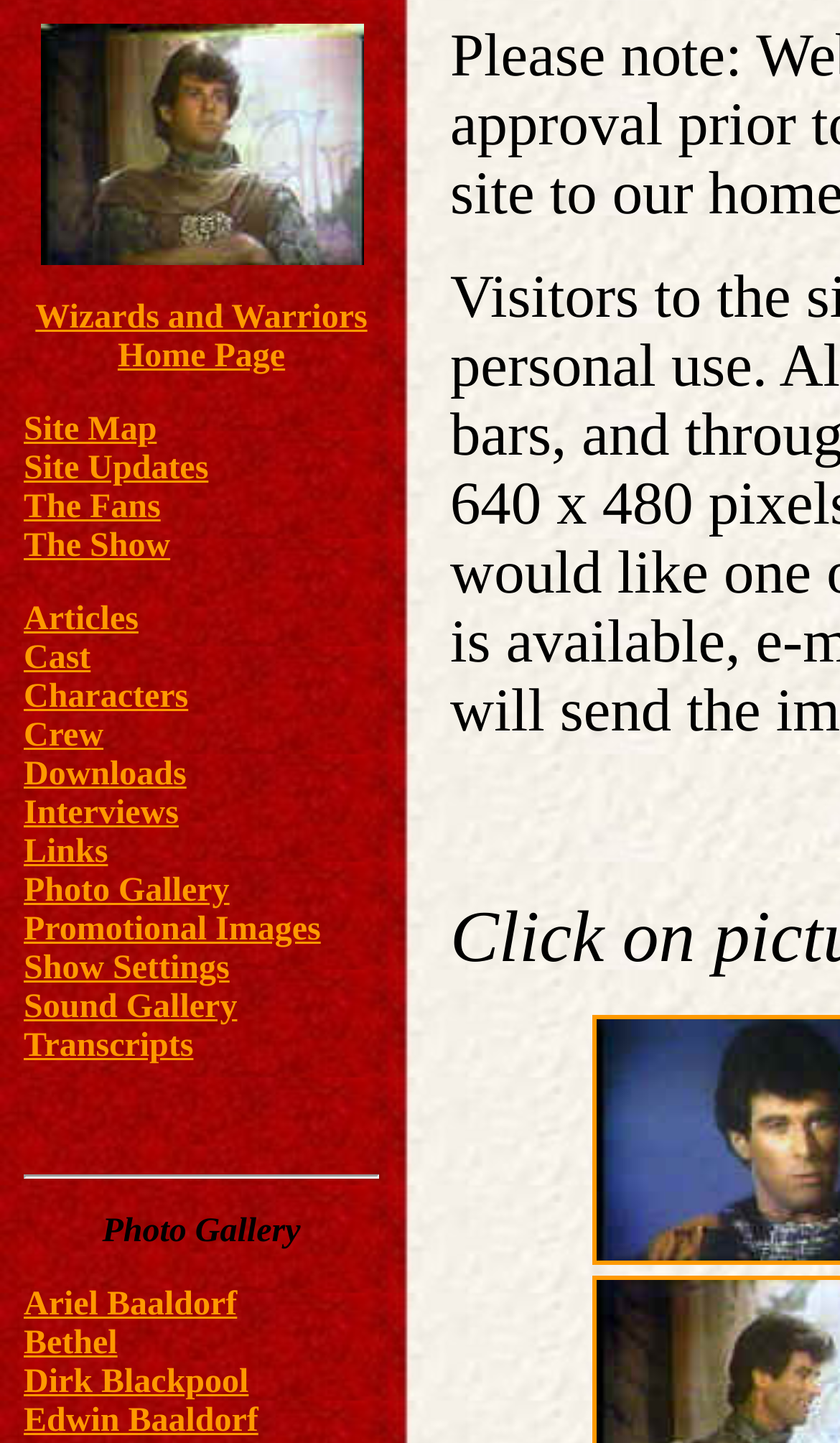Determine the bounding box coordinates for the clickable element to execute this instruction: "Read about Ariel Baaldorf". Provide the coordinates as four float numbers between 0 and 1, i.e., [left, top, right, bottom].

[0.028, 0.891, 0.282, 0.917]